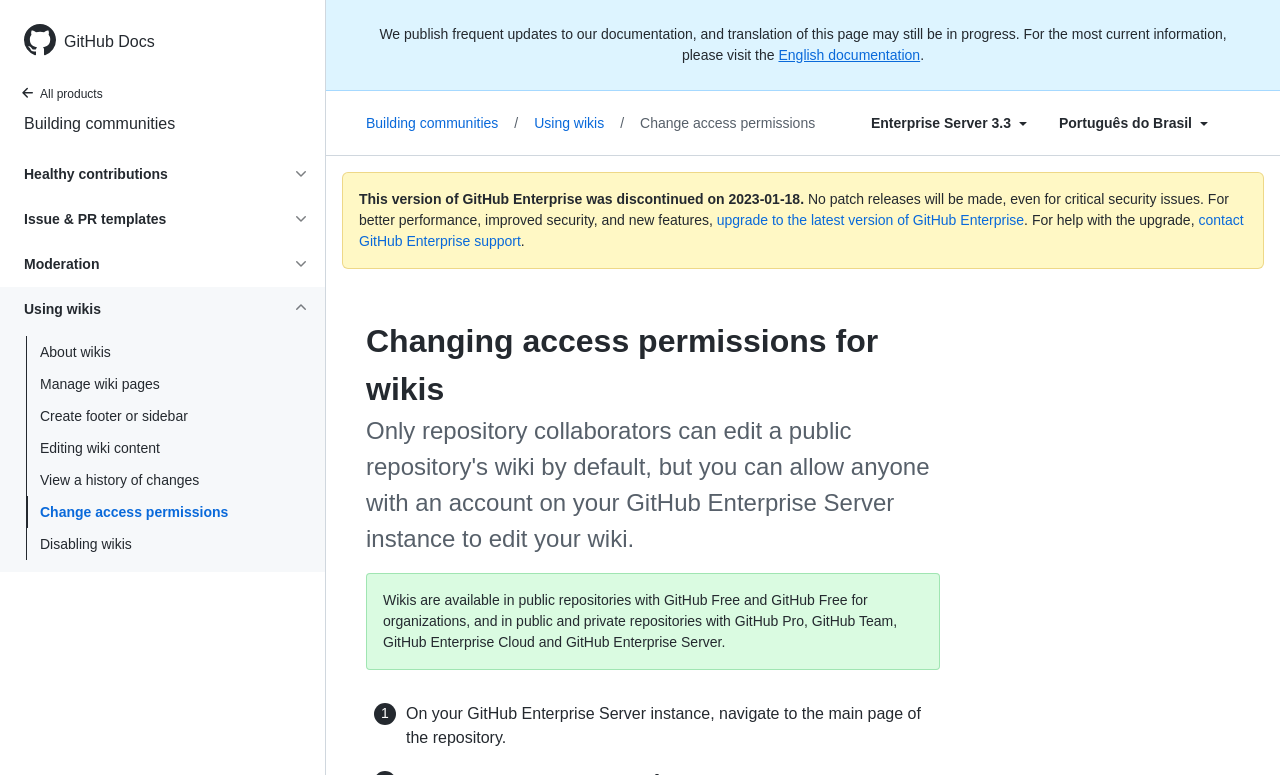Answer the following query with a single word or phrase:
What is the version of GitHub Enterprise Server mentioned on the page?

3.3